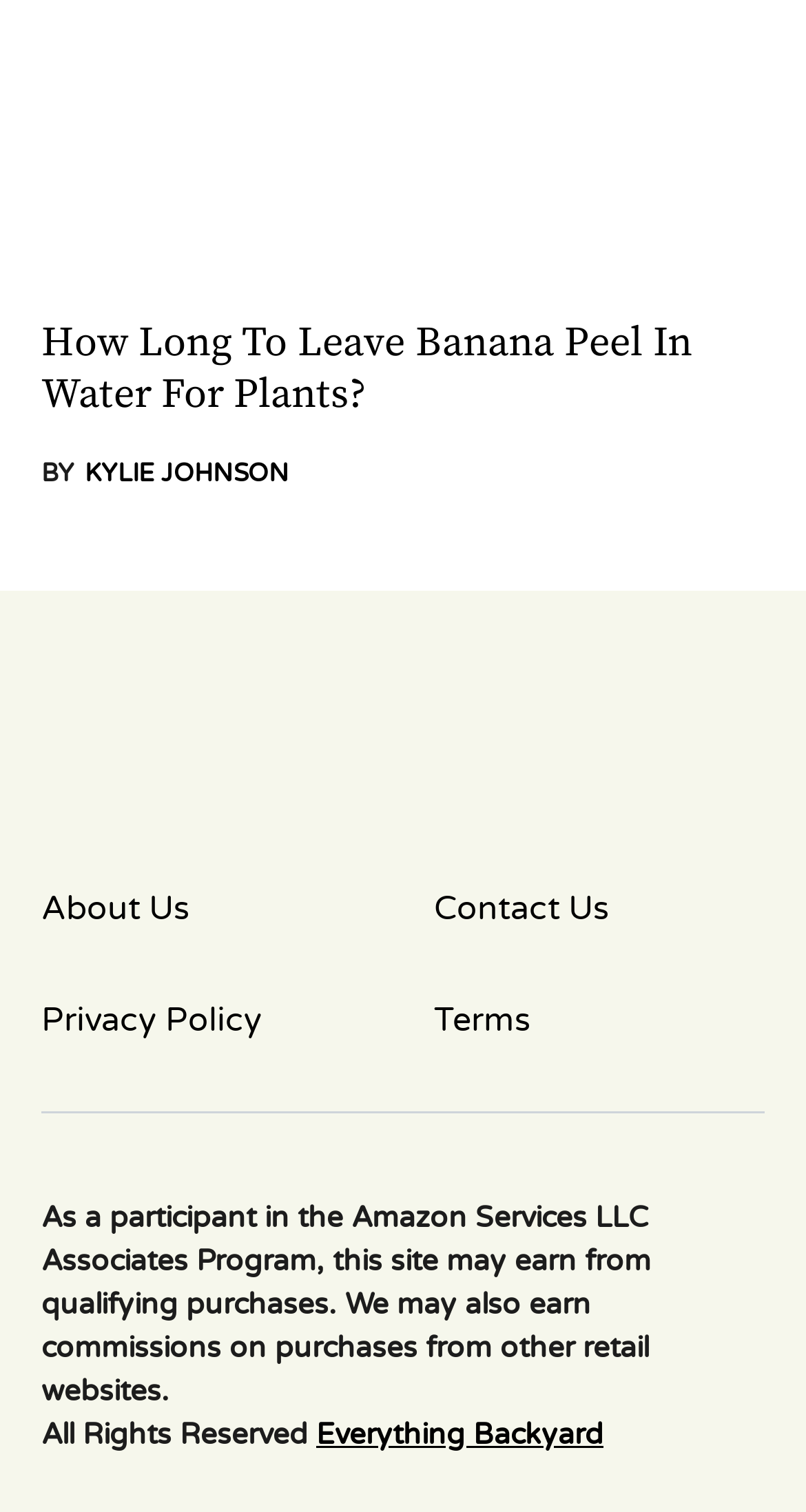Who is the author of the article?
Based on the visual content, answer with a single word or a brief phrase.

Kylie Johnson